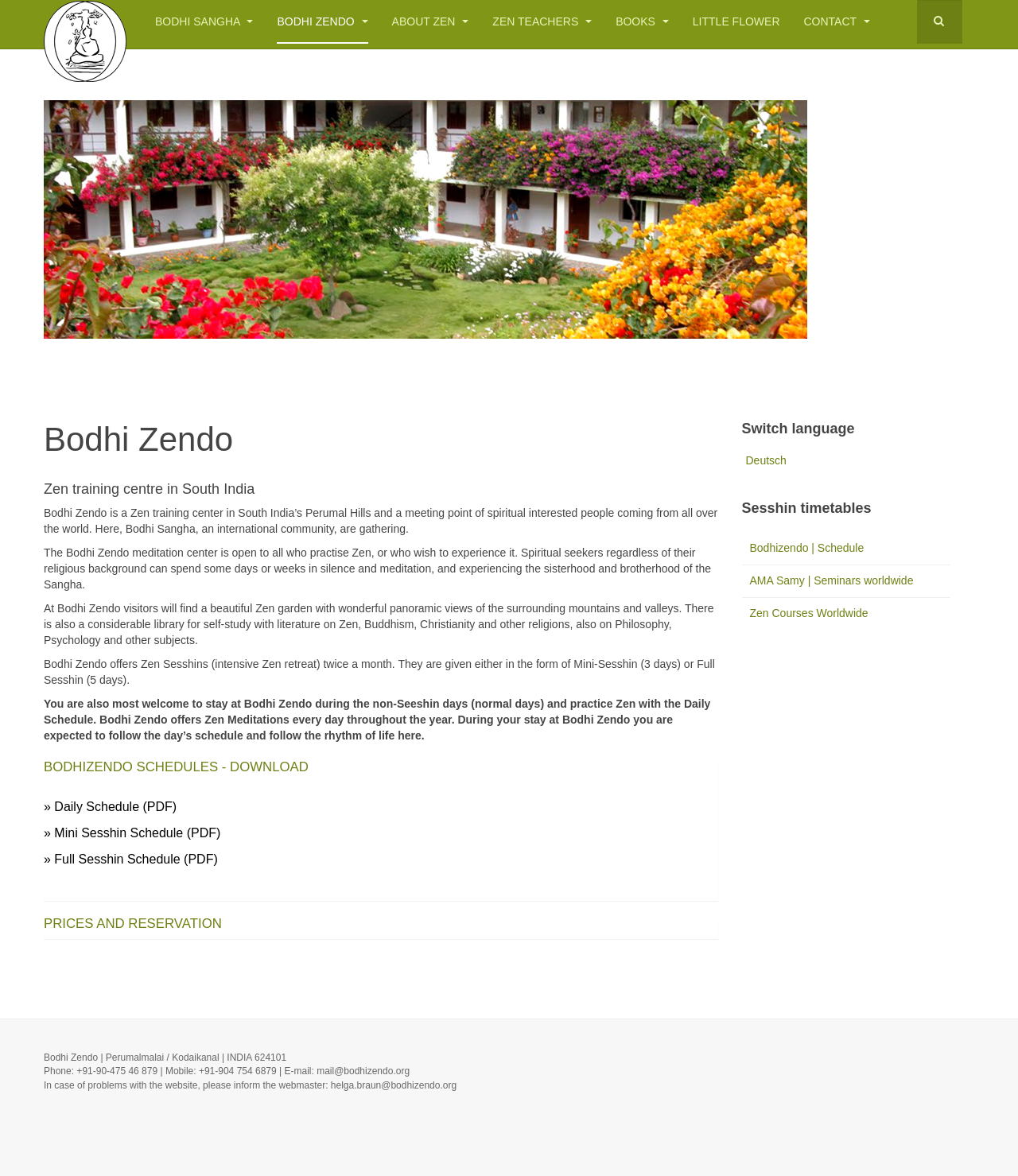Give a one-word or one-phrase response to the question:
What type of food is served at Bodhi Zendo?

South Indian vegetarian food